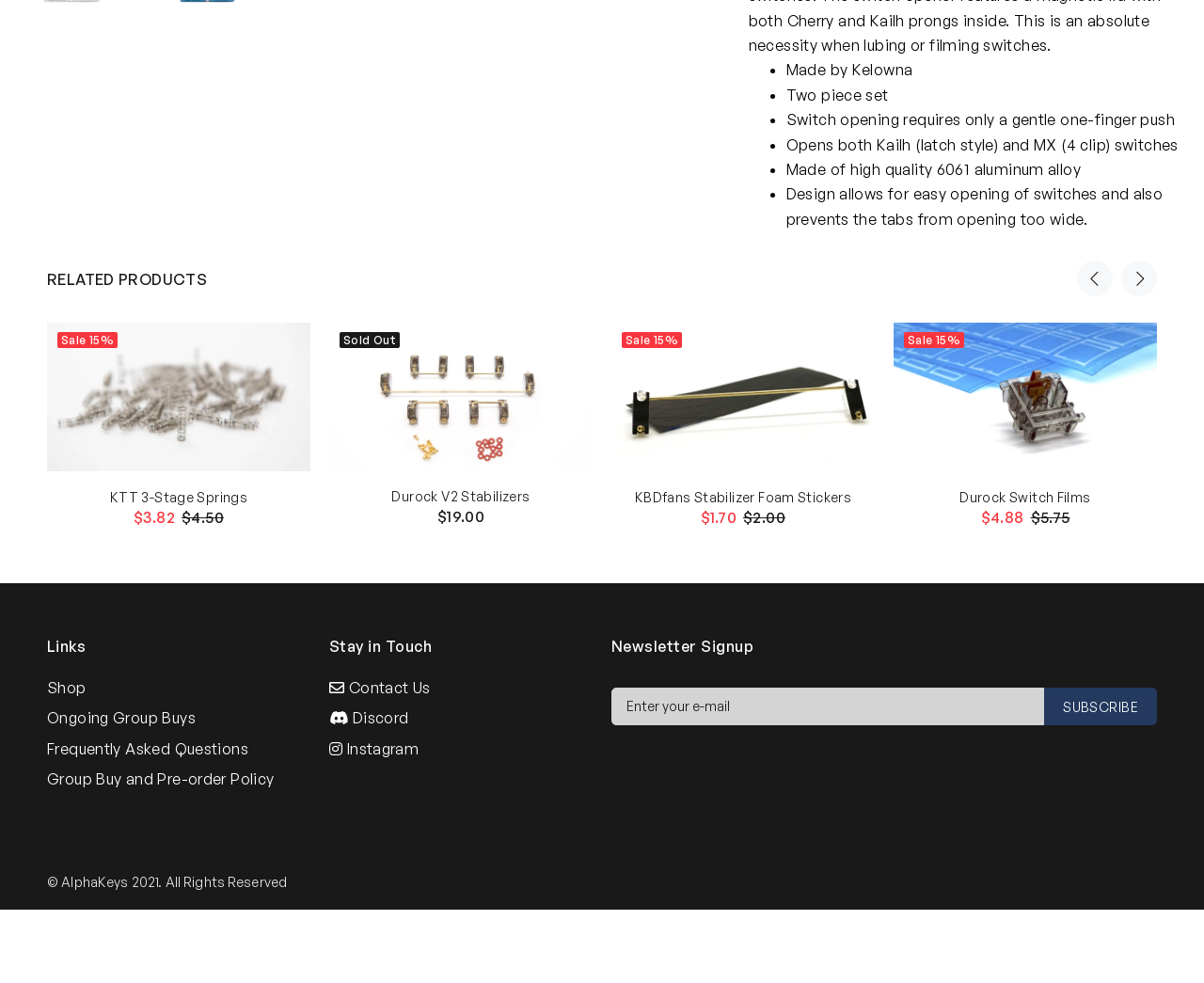Find the bounding box of the UI element described as: "Sale 15% Sold Out". The bounding box coordinates should be given as four float values between 0 and 1, i.e., [left, top, right, bottom].

[0.273, 0.328, 0.492, 0.479]